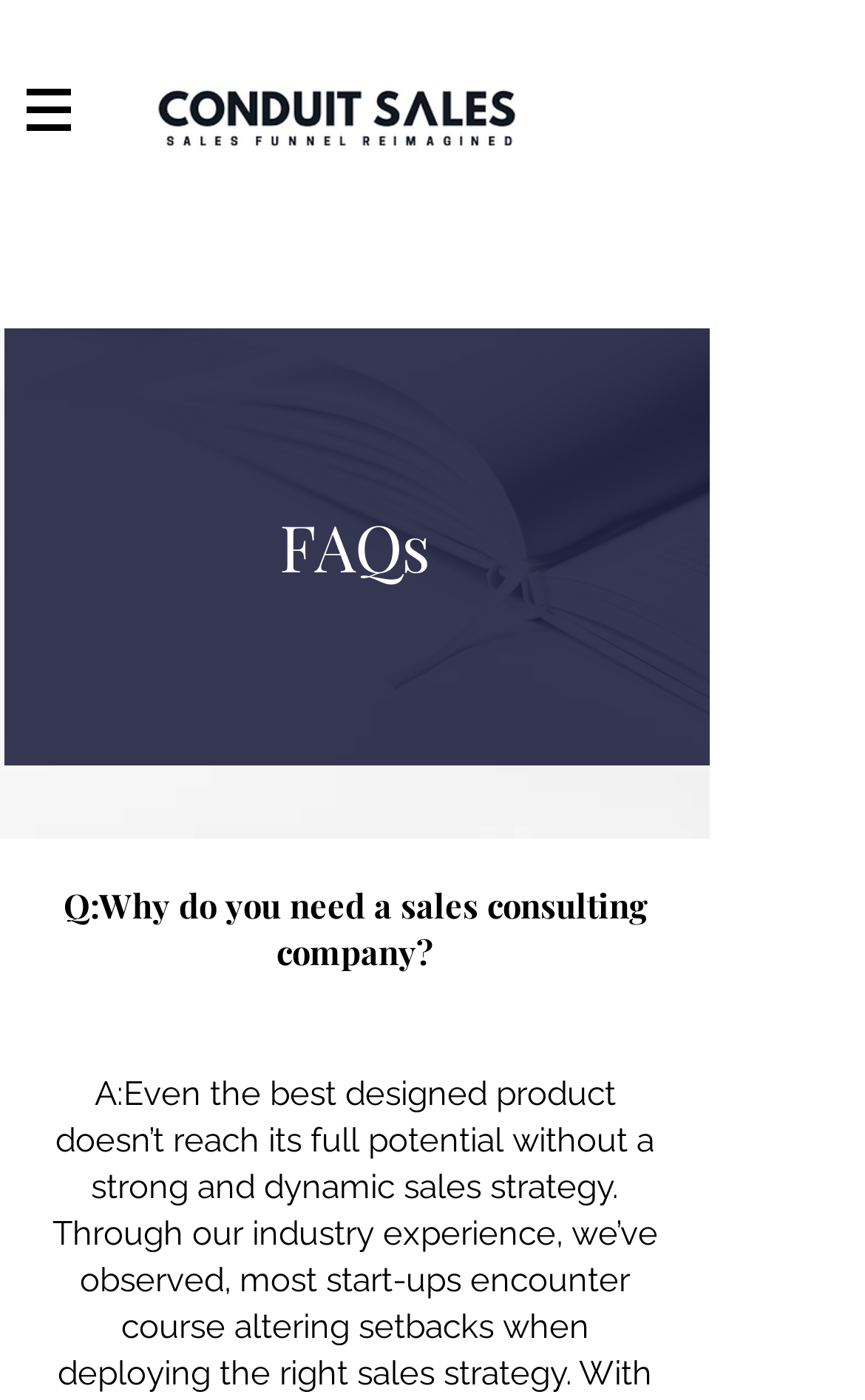What is the company name?
Using the screenshot, give a one-word or short phrase answer.

ConduitSales Consulting